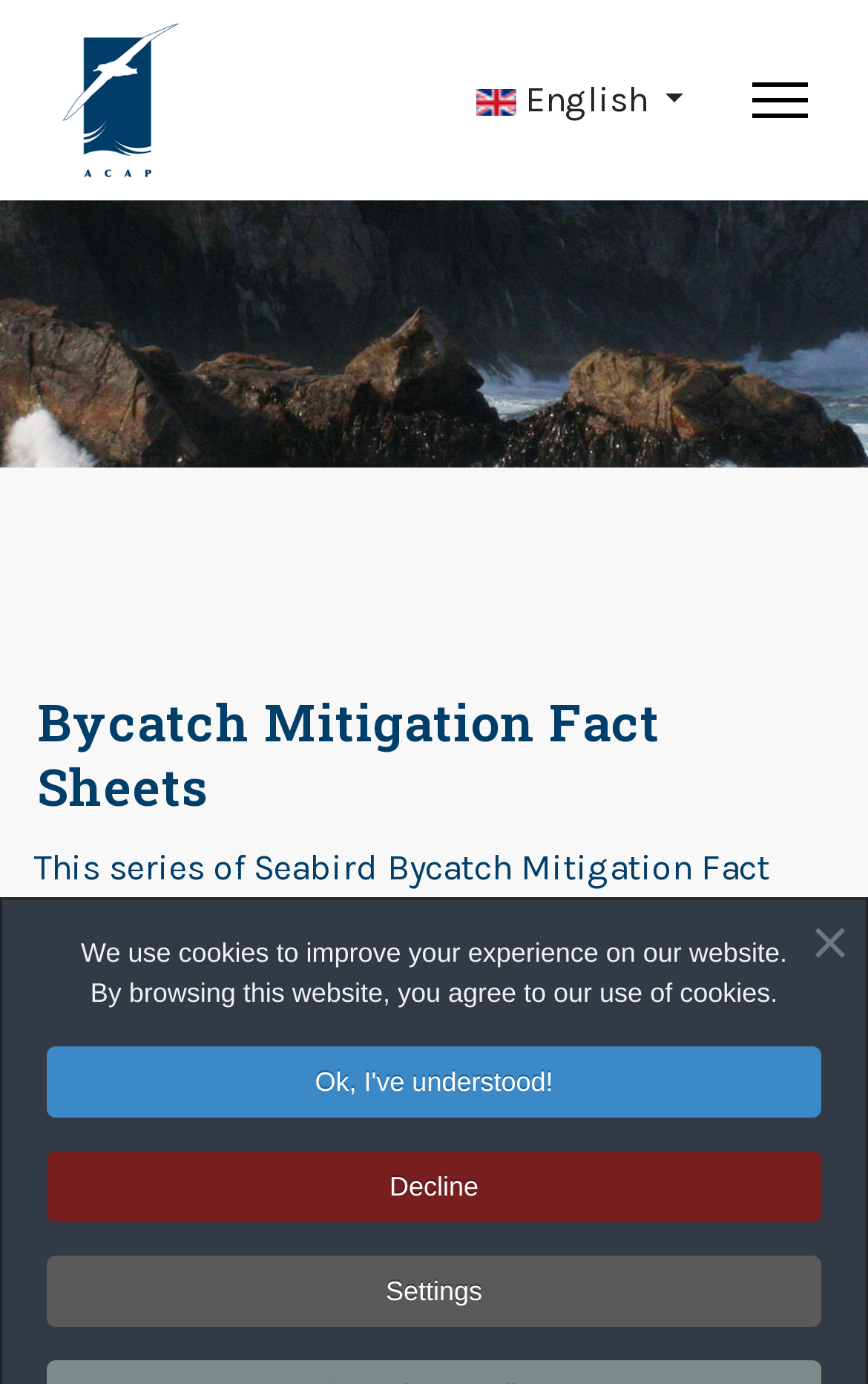Is there a menu on the webpage?
Please ensure your answer is as detailed and informative as possible.

I found a link labeled 'Menu' which suggests that there is a menu on the webpage.